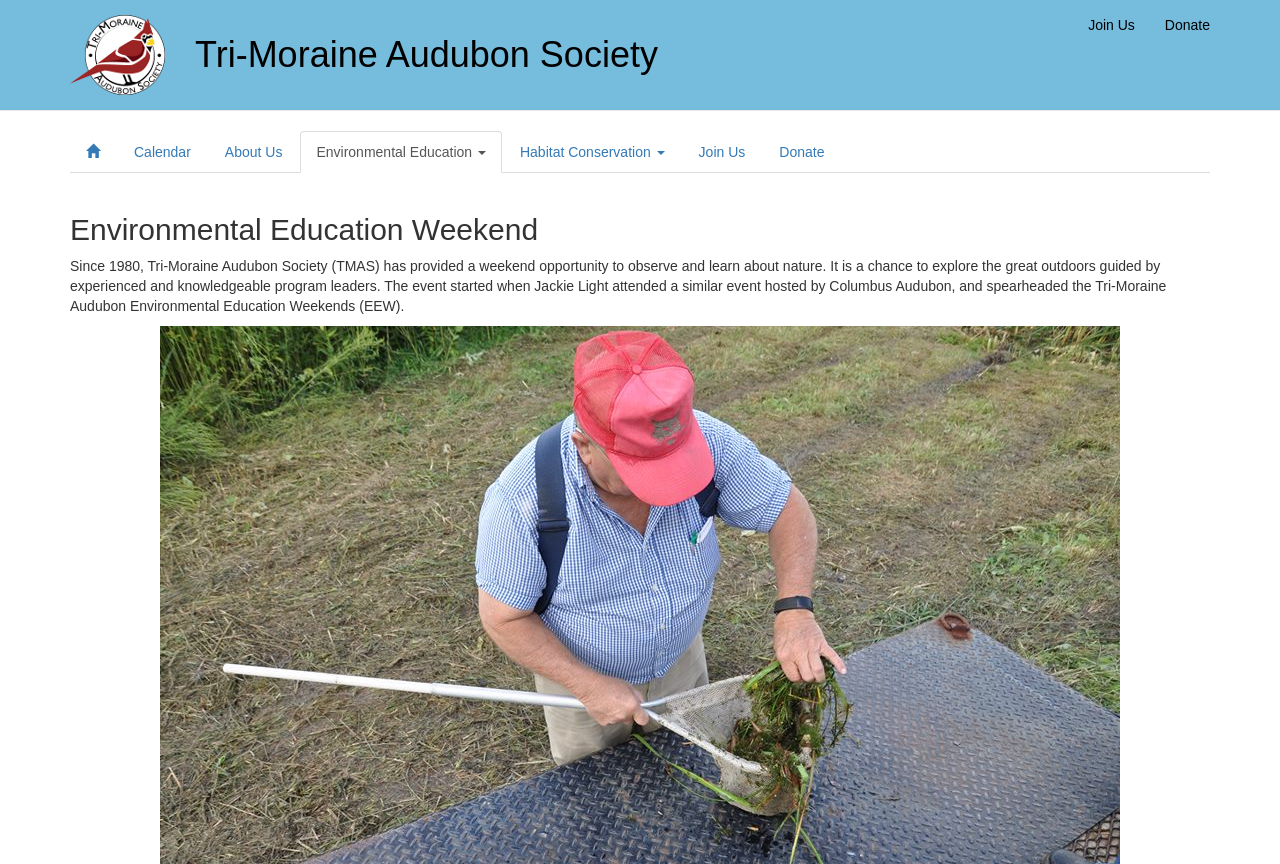Find the bounding box coordinates of the area that needs to be clicked in order to achieve the following instruction: "View Tri-Moraine Audubon Society page". The coordinates should be specified as four float numbers between 0 and 1, i.e., [left, top, right, bottom].

[0.141, 0.0, 0.526, 0.115]